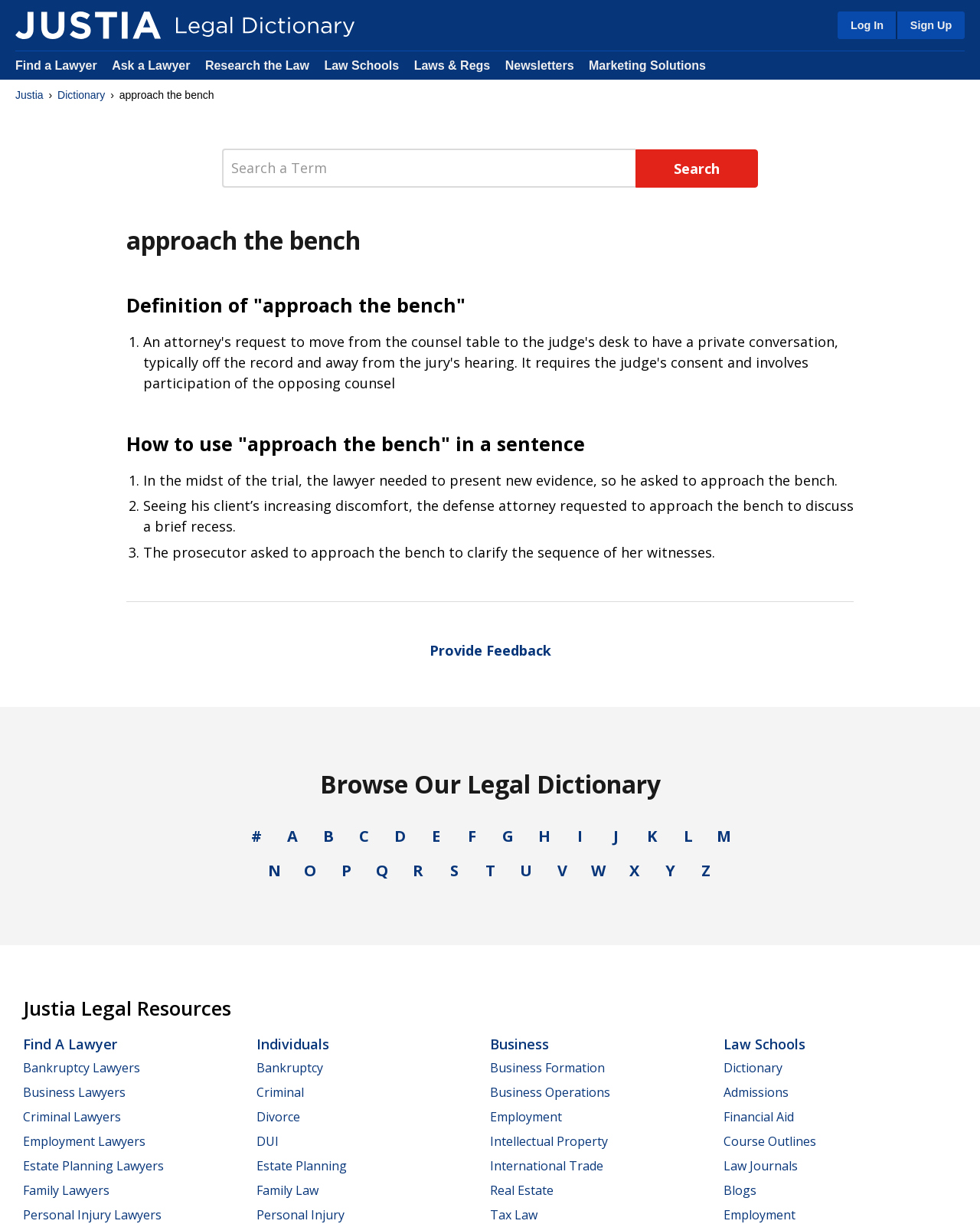Please identify the coordinates of the bounding box that should be clicked to fulfill this instruction: "Search a term".

[0.227, 0.121, 0.648, 0.153]